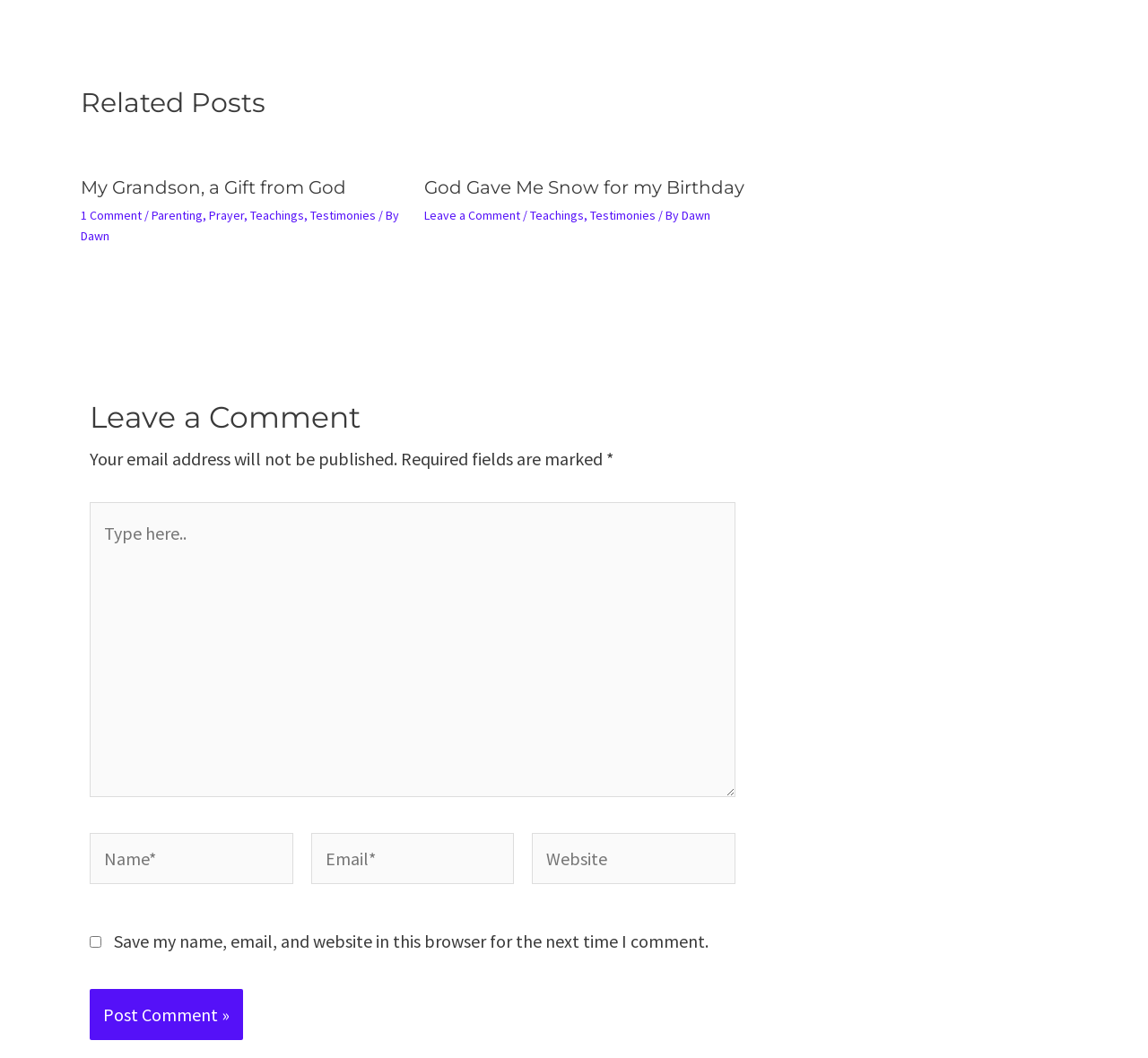What is the purpose of the checkbox?
Provide a thorough and detailed answer to the question.

The checkbox is labeled 'Save my name, email, and website in this browser for the next time I comment', which indicates that it is used to save the commenter's information for future comments.